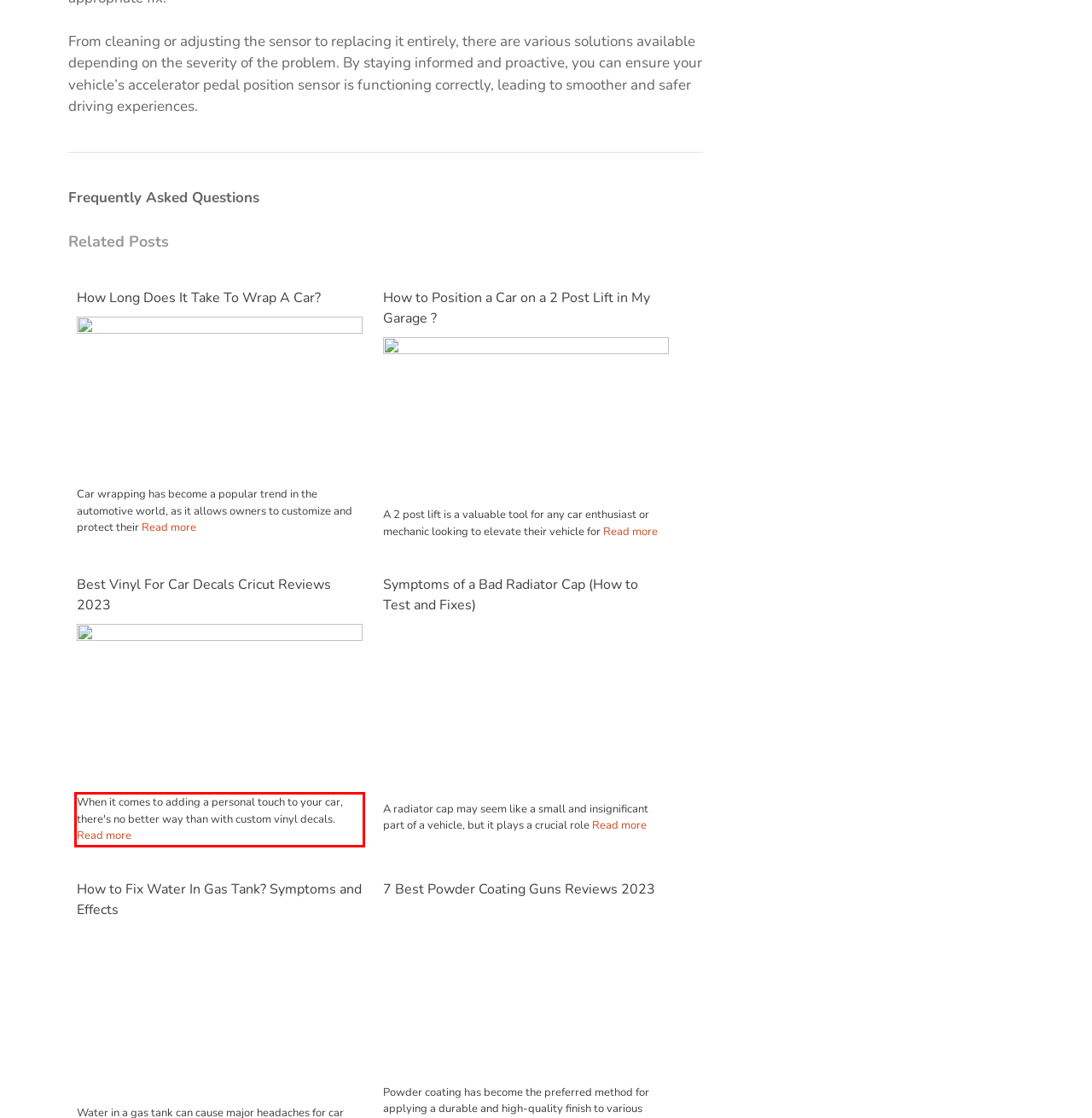Given a screenshot of a webpage with a red bounding box, extract the text content from the UI element inside the red bounding box.

When it comes to adding a personal touch to your car, there's no better way than with custom vinyl decals. Read more